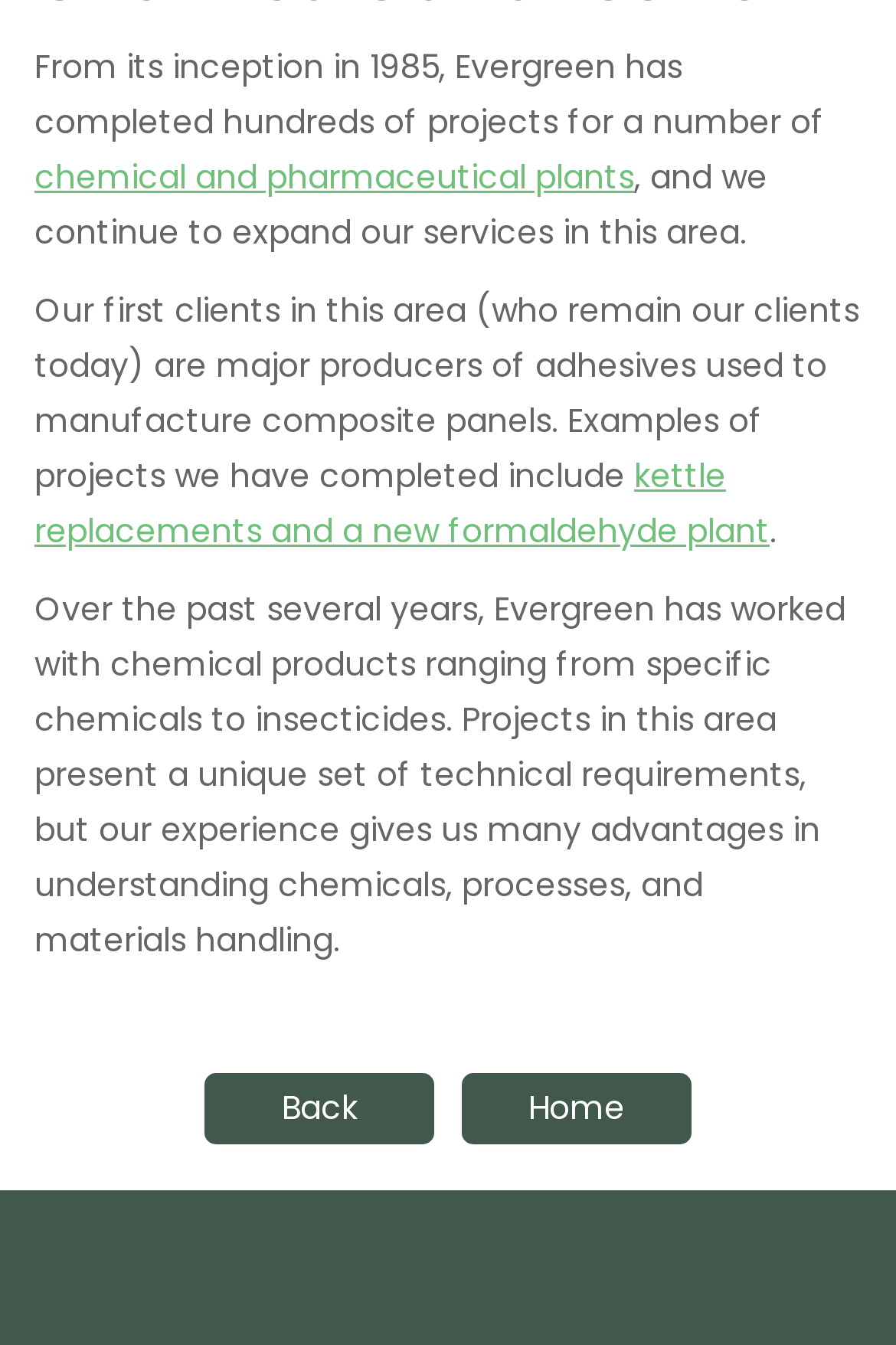How many navigation buttons are present at the bottom of the page? Please answer the question using a single word or phrase based on the image.

Two